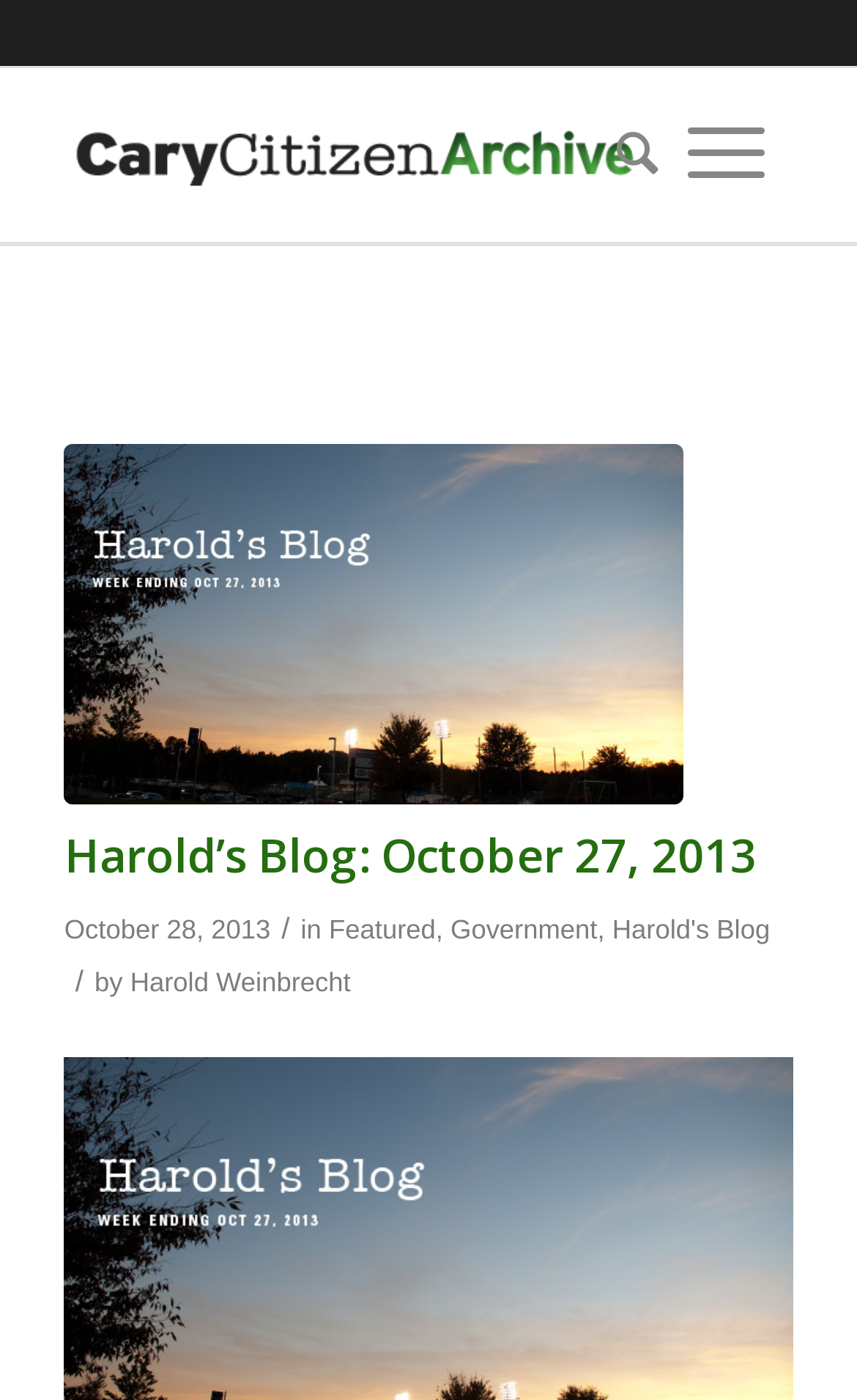Provide a brief response to the question using a single word or phrase: 
Who is the author of the blog post?

Harold Weinbrecht